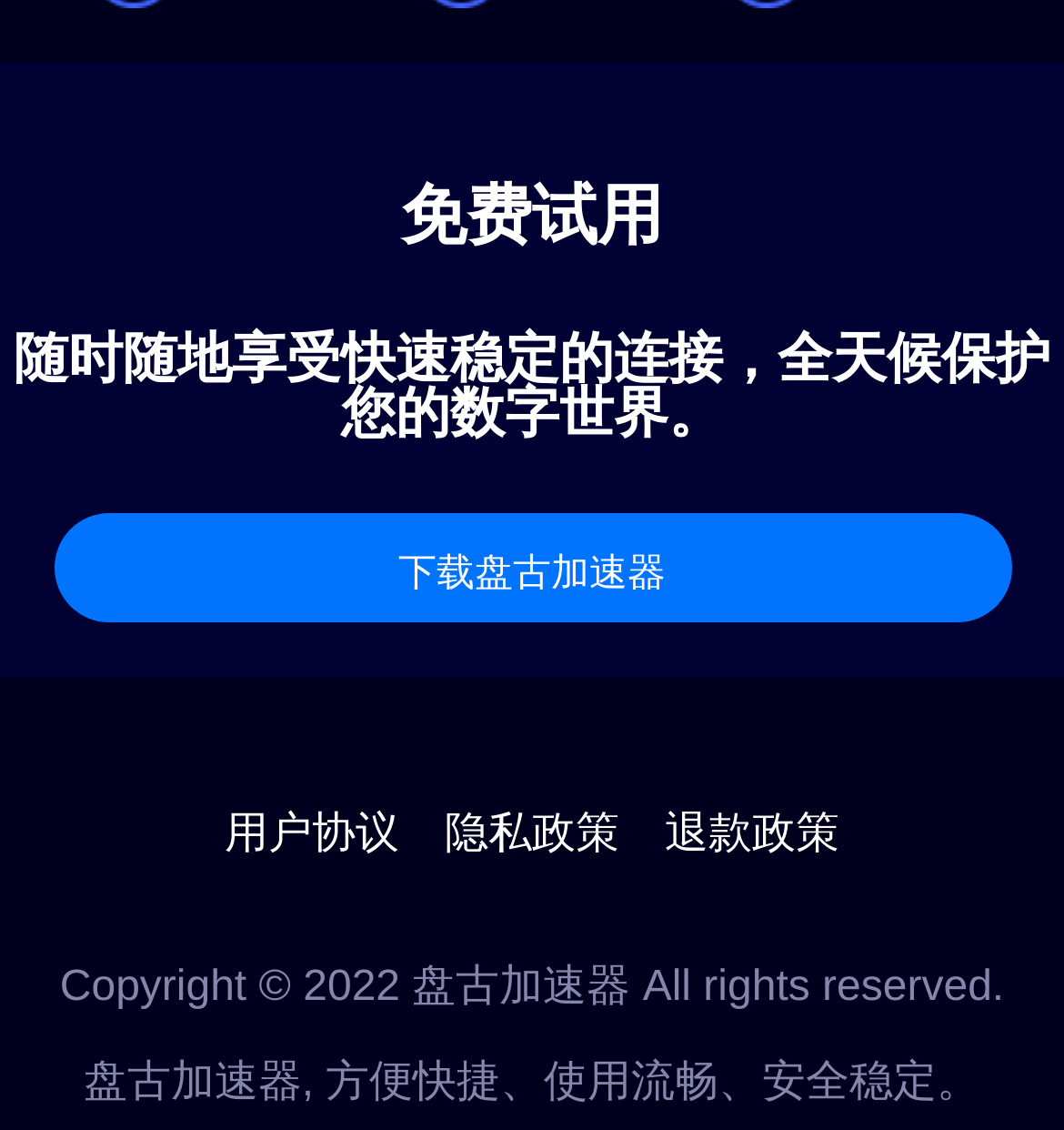Refer to the element description 退款政策 and identify the corresponding bounding box in the screenshot. Format the coordinates as (top-left x, top-left y, bottom-right x, bottom-right y) with values in the range of 0 to 1.

[0.609, 0.704, 0.805, 0.775]